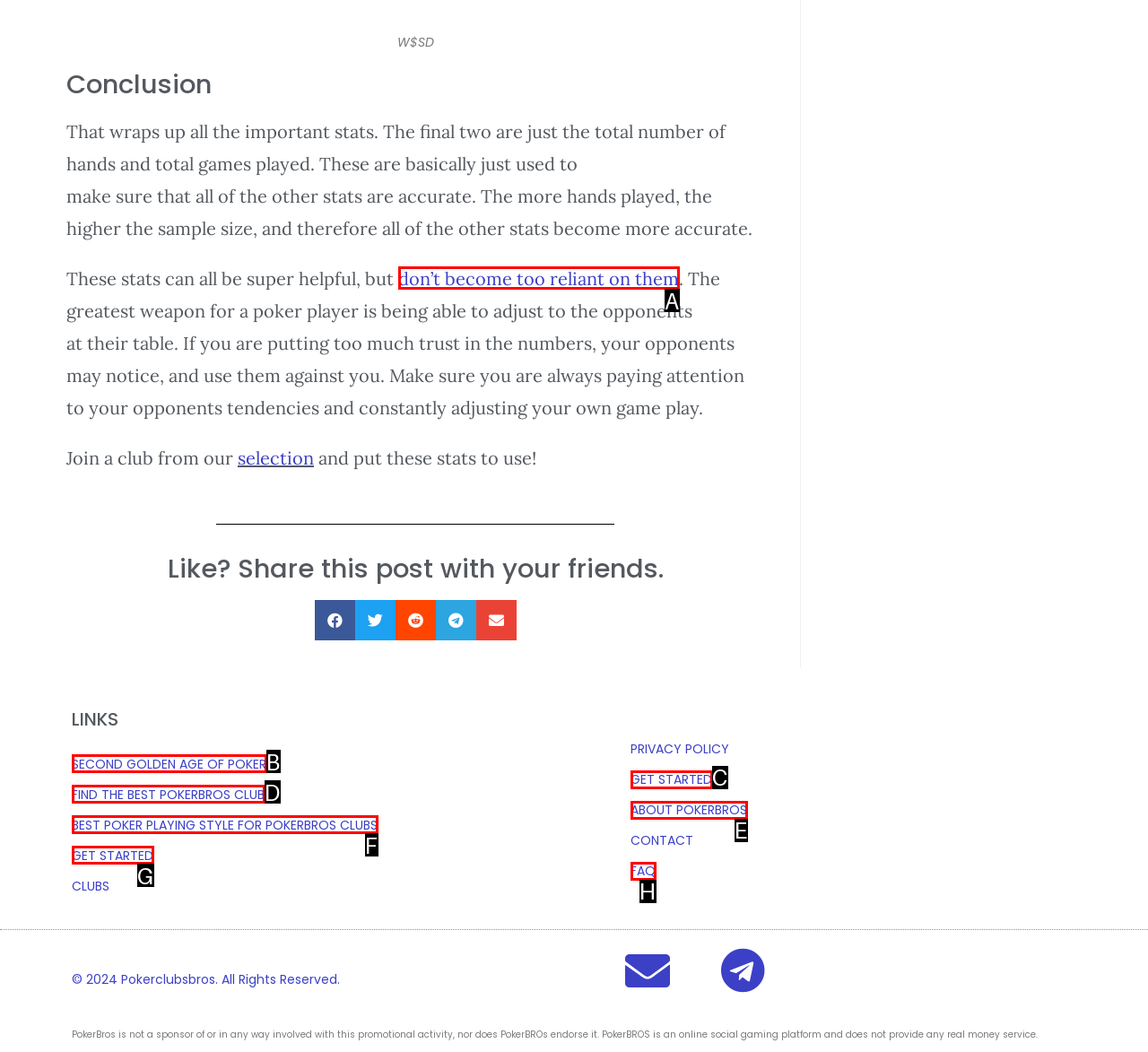Based on the element description: FIND THE BEST POKERBROS CLUB, choose the best matching option. Provide the letter of the option directly.

D